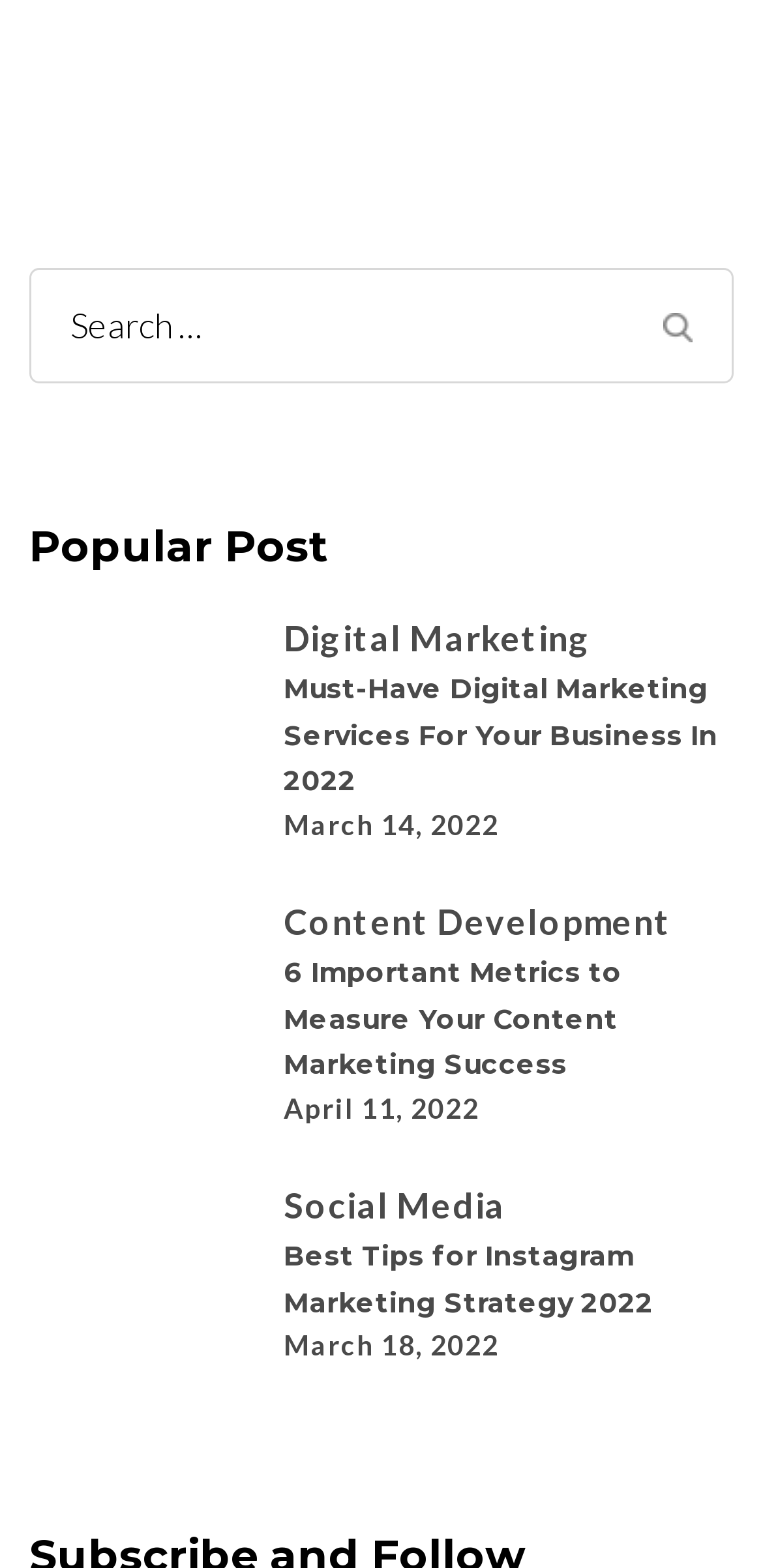Using the details in the image, give a detailed response to the question below:
How many posts are displayed on the webpage?

There are three posts displayed on the webpage, each with a heading, a link, and a timestamp. The posts are 'Must-Have Digital Marketing Services For Your Business In 2022', '6 Important Metrics to Measure Your Content Marketing Success', and 'Best Tips for Instagram Marketing Strategy 2022'.